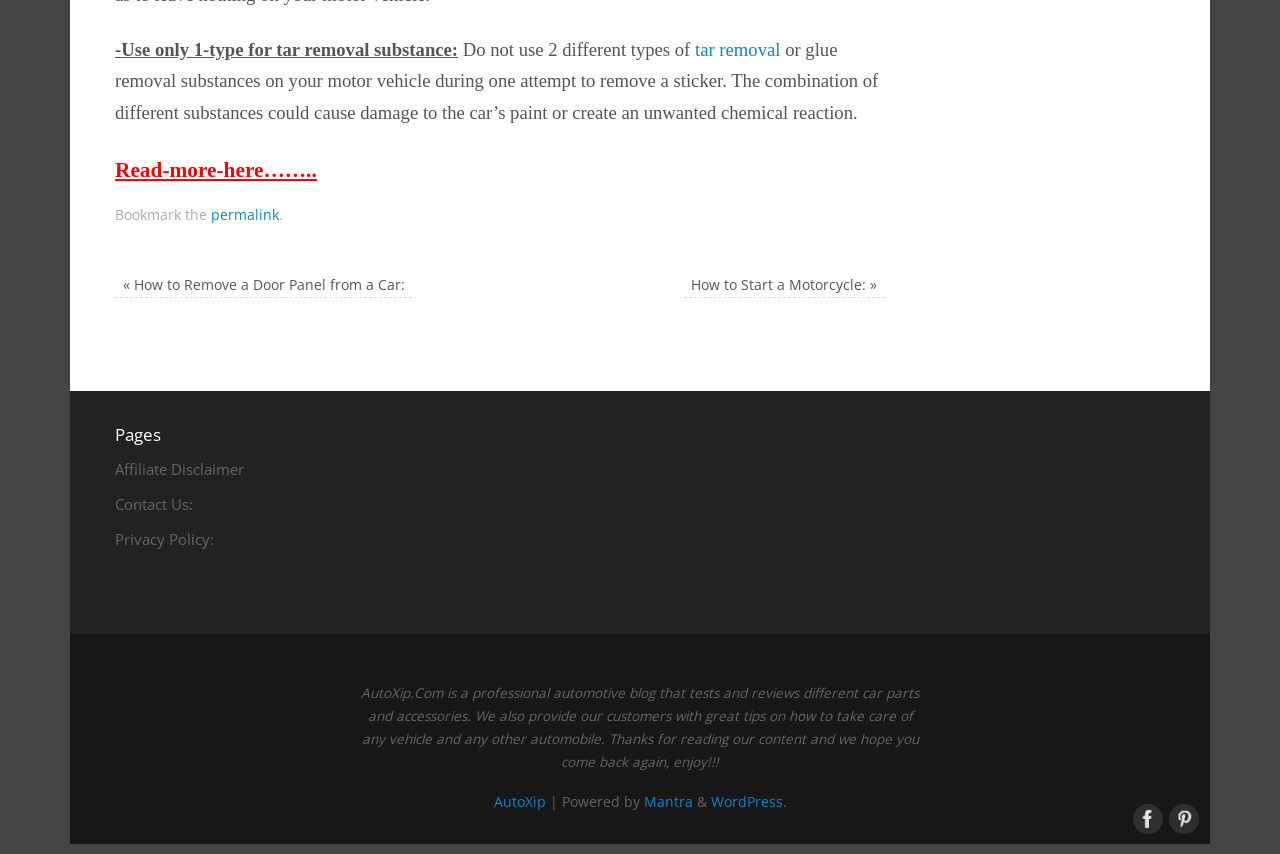Respond to the following question using a concise word or phrase: 
What is the purpose of the 'permalink' link?

Bookmark the page